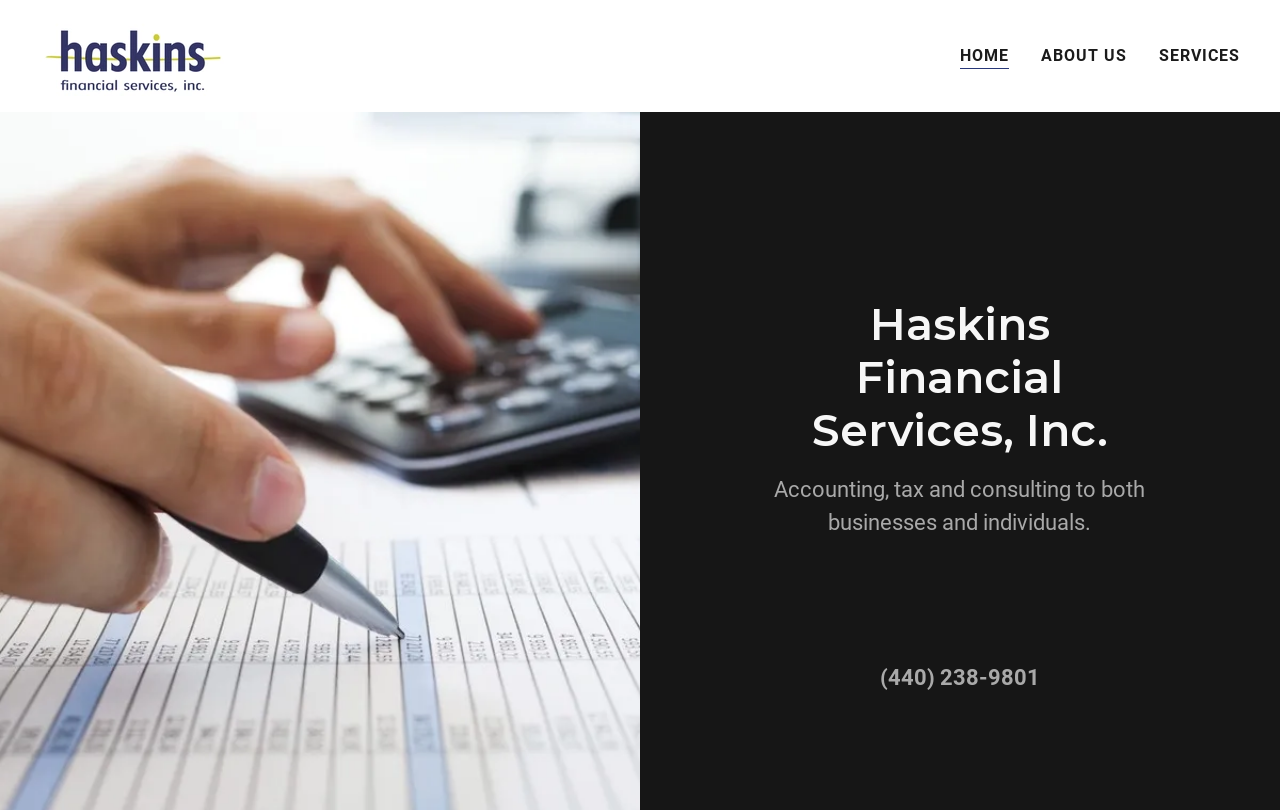Identify the bounding box coordinates of the HTML element based on this description: "About Us".

[0.808, 0.047, 0.885, 0.091]